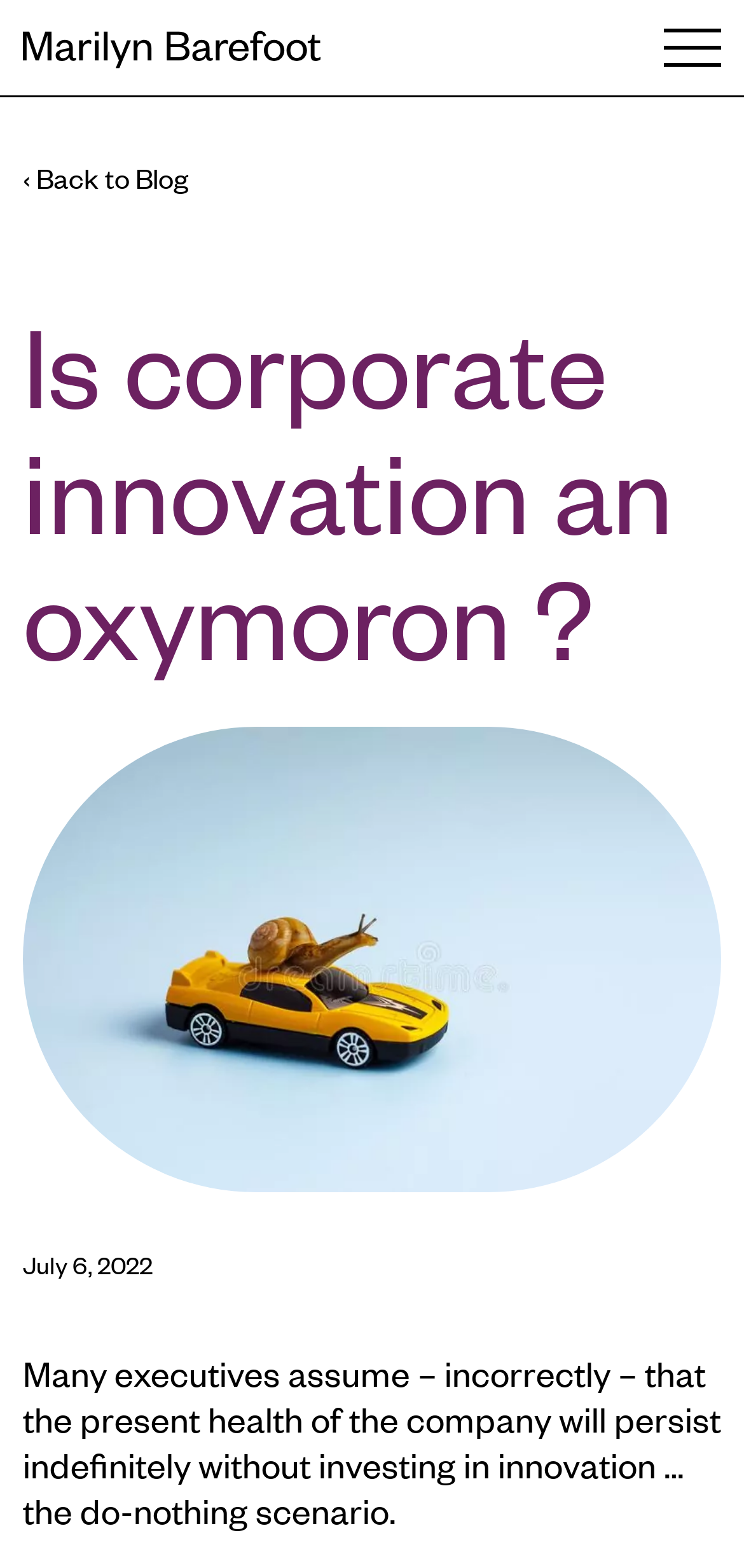Given the webpage screenshot, identify the bounding box of the UI element that matches this description: "‹ Back to Blog".

[0.031, 0.1, 0.254, 0.125]